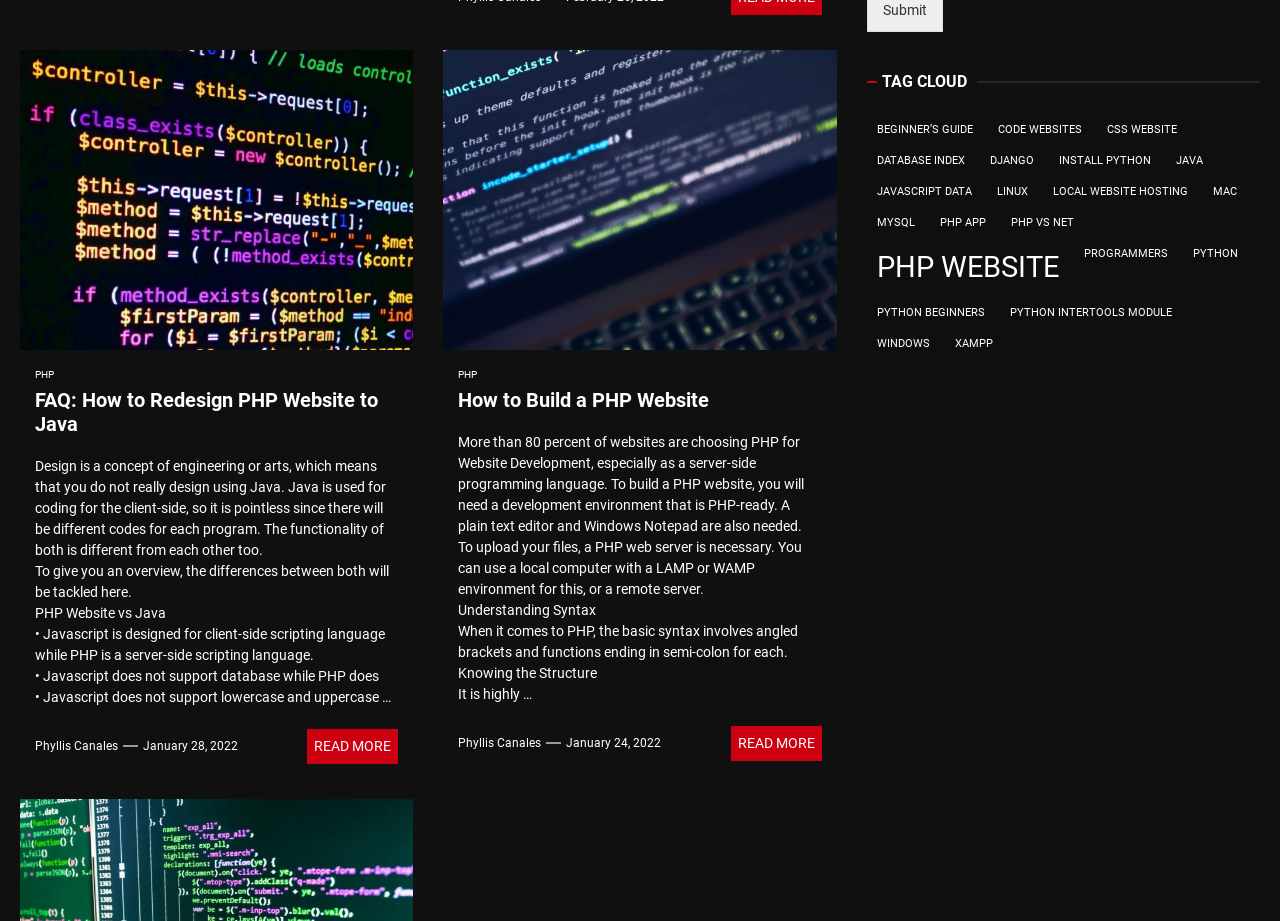What is the purpose of a PHP web server?
Respond to the question with a single word or phrase according to the image.

To upload files